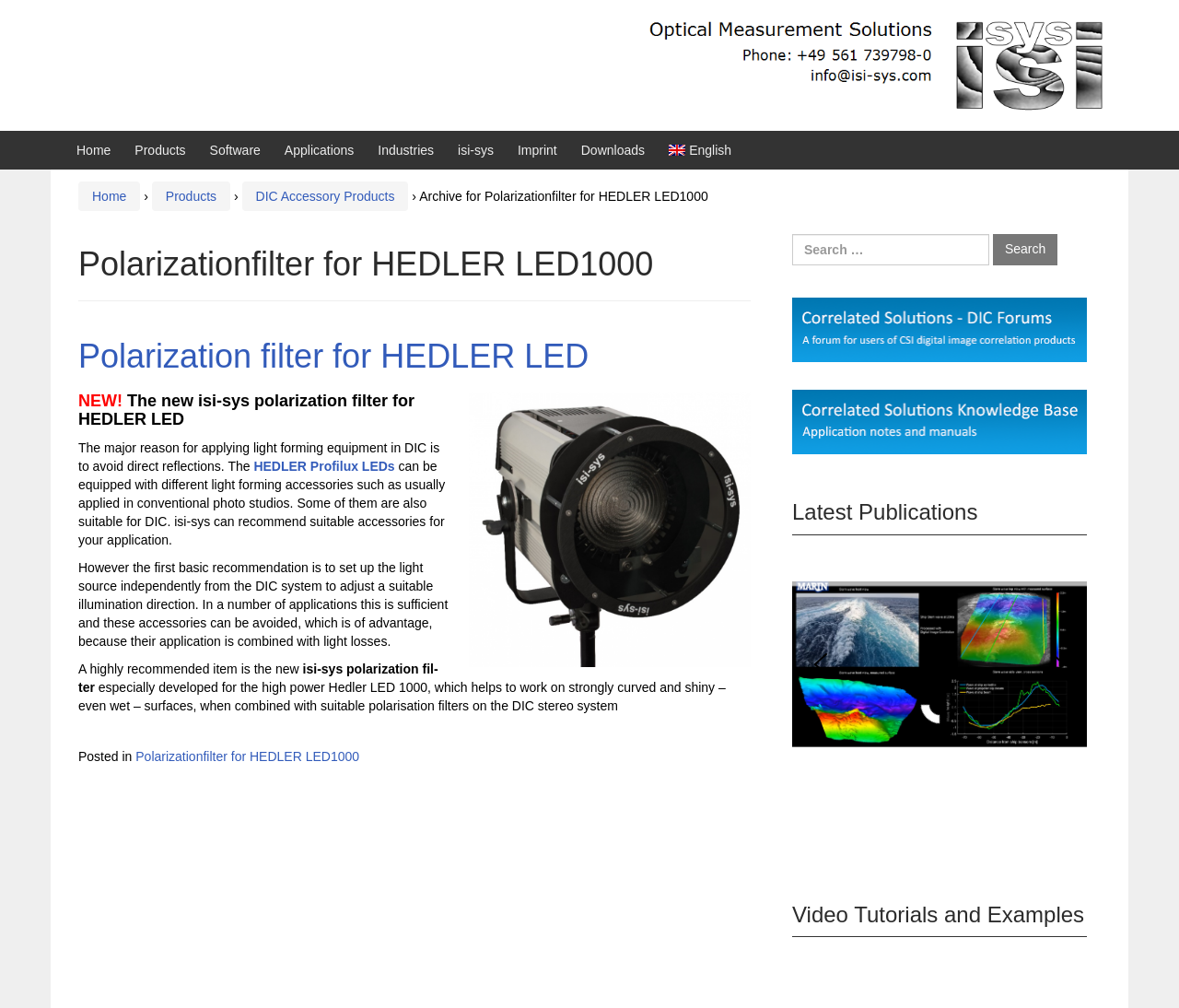Use a single word or phrase to answer the following:
What is the name of the company mentioned on the webpage?

isi-sys